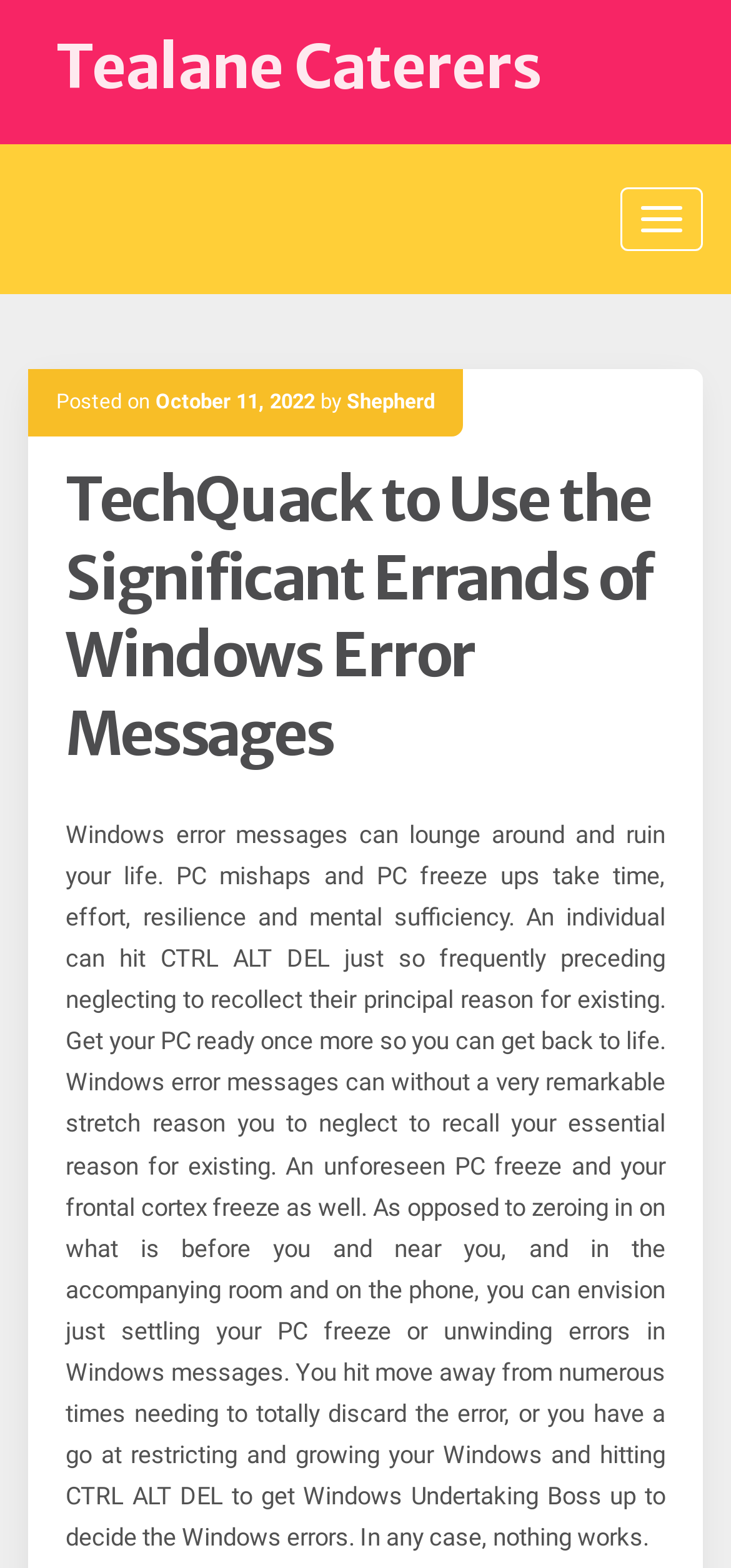Offer a meticulous caption that includes all visible features of the webpage.

The webpage appears to be a blog post or article discussing the importance of addressing Windows error messages. At the top, there is a link to "Tealane Caterers" positioned near the left edge of the page. Below this, a button is located near the right edge of the page.

The main content of the page is divided into two sections. The top section contains a header with the title "TechQuack to Use the Significant Errands of Windows Error Messages" and a subheading with the date "October 11, 2022" and the author's name "Shepherd". 

The main article is located below the header, occupying most of the page. The text describes the frustration and disruption caused by Windows error messages and PC freeze-ups, and how they can affect one's life. The article suggests that instead of focusing on the error messages, one should get their PC ready again to get back to life.